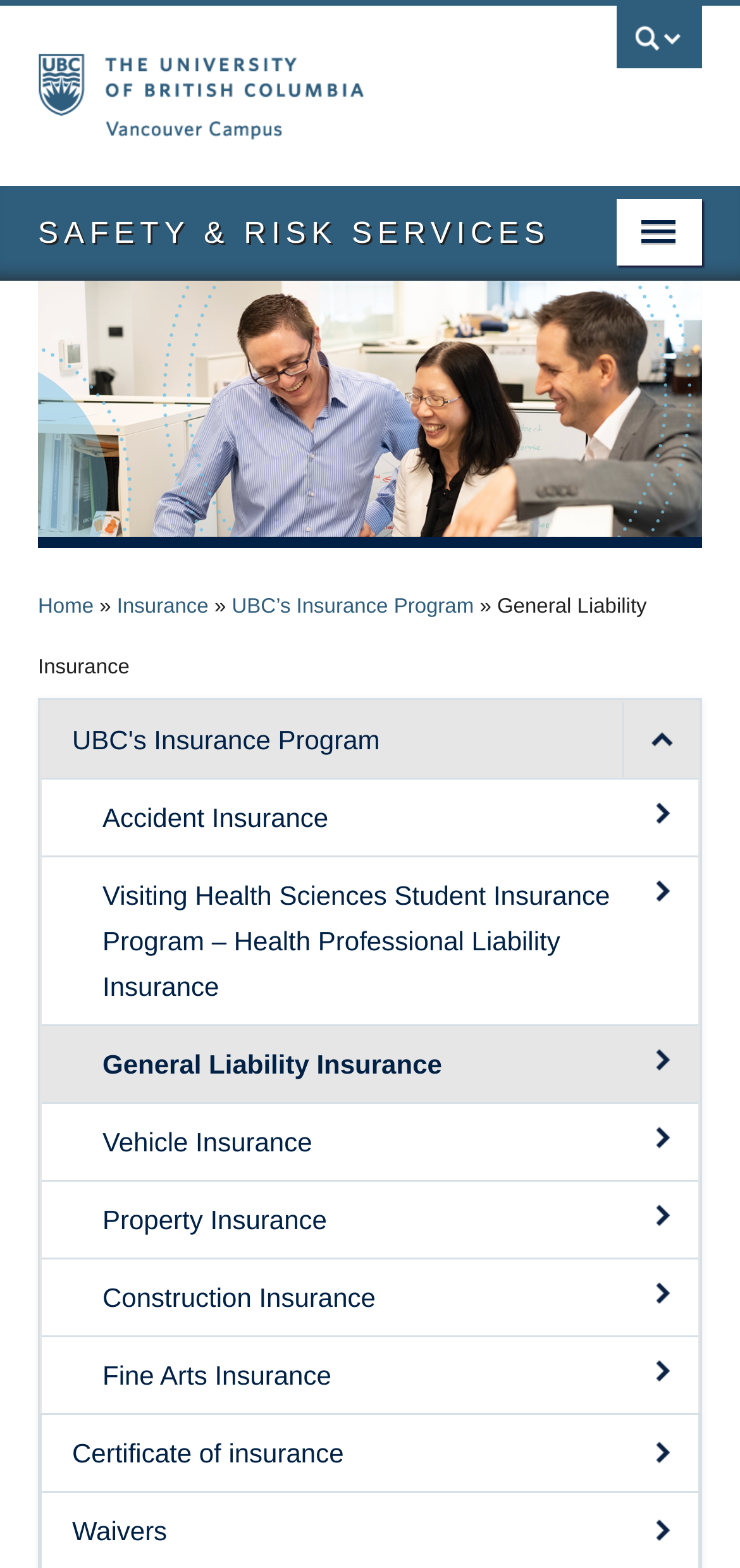Determine the bounding box coordinates for the element that should be clicked to follow this instruction: "get Certificate of insurance". The coordinates should be given as four float numbers between 0 and 1, in the format [left, top, right, bottom].

[0.056, 0.902, 0.944, 0.95]